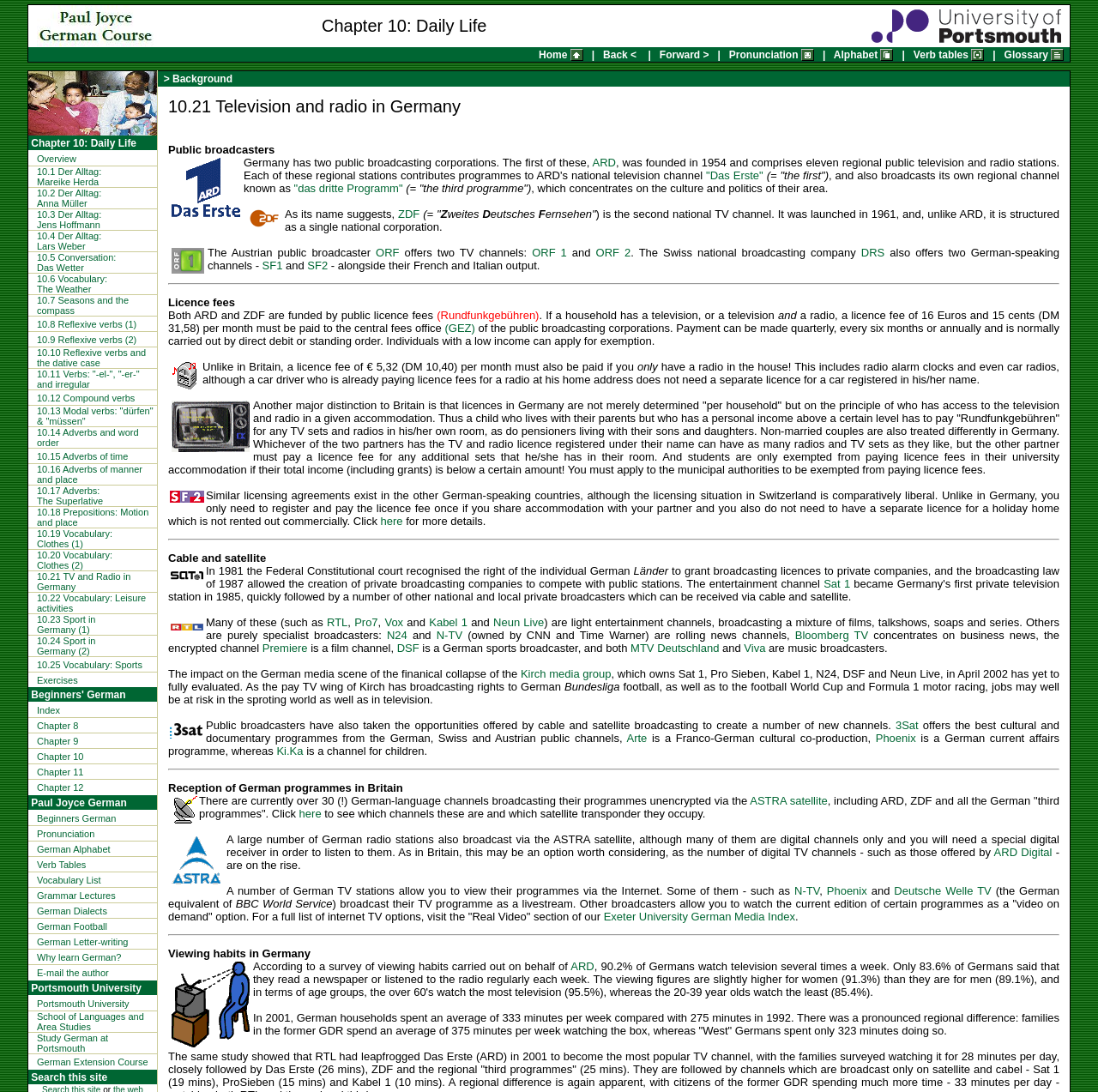Answer the following in one word or a short phrase: 
How many images are there in the table of contents?

1